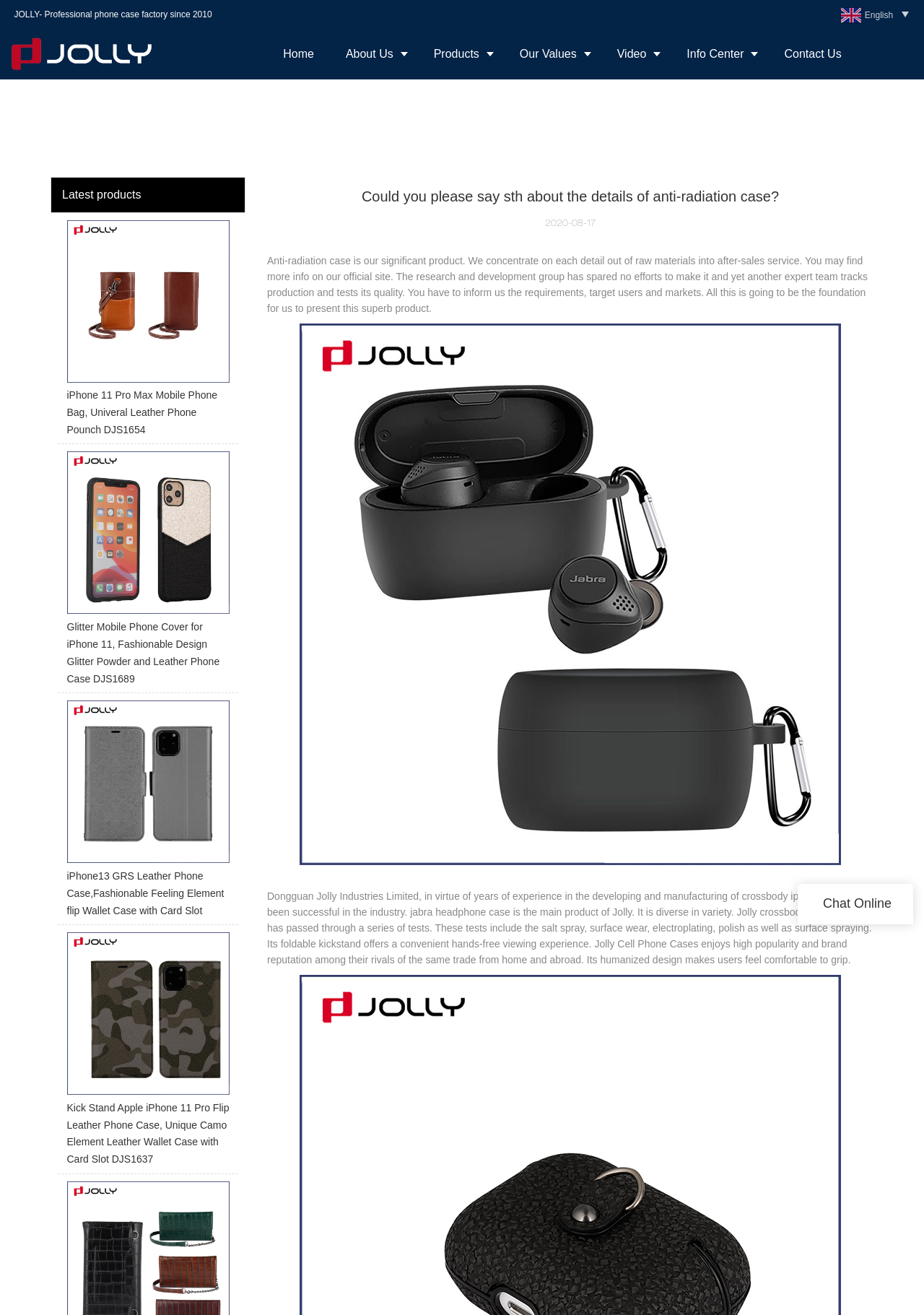Determine the bounding box coordinates for the area that needs to be clicked to fulfill this task: "Read about 'Anti-radiation case' details". The coordinates must be given as four float numbers between 0 and 1, i.e., [left, top, right, bottom].

[0.391, 0.143, 0.843, 0.155]